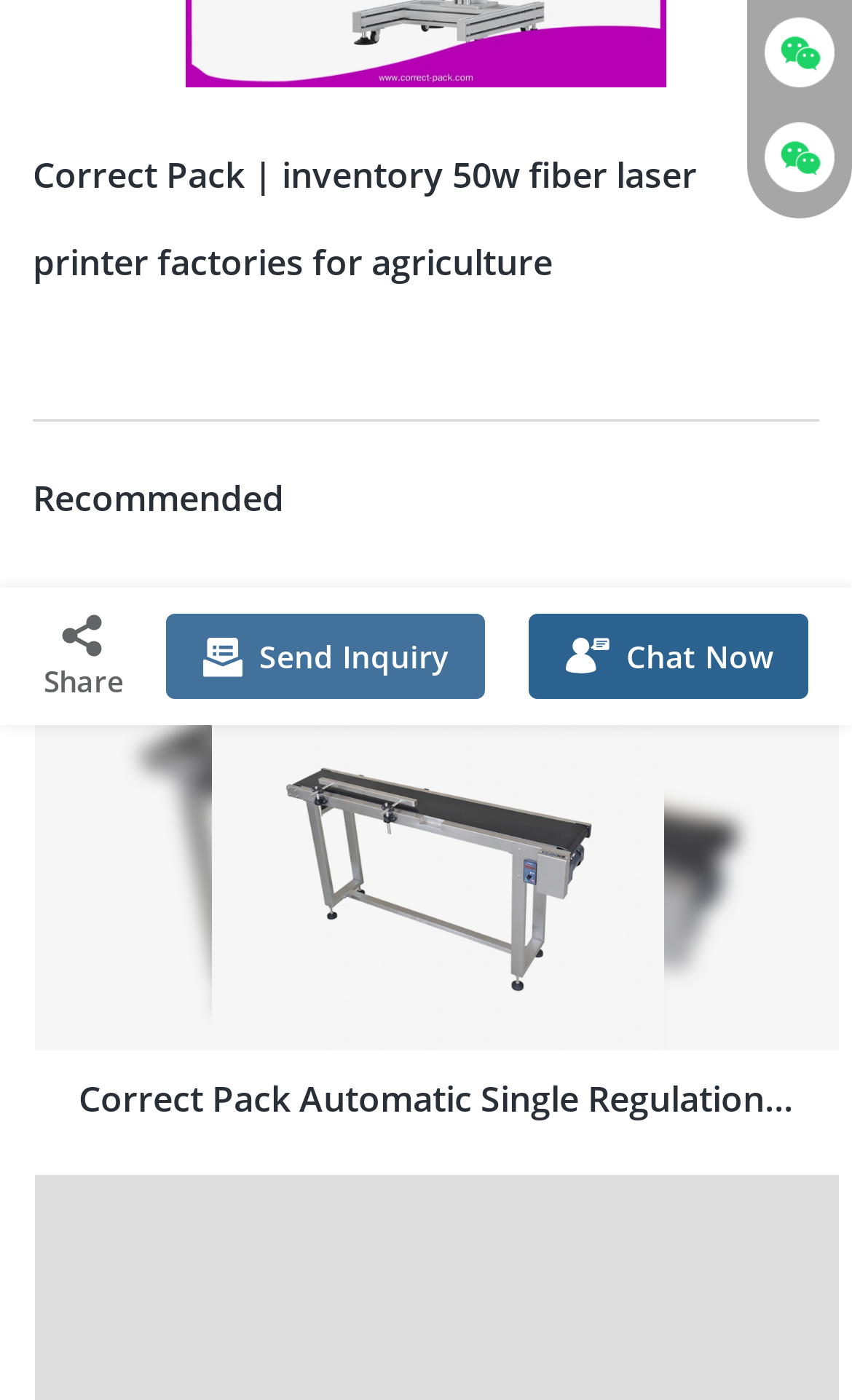Identify the bounding box for the described UI element. Provide the coordinates in (top-left x, top-left y, bottom-right x, bottom-right y) format with values ranging from 0 to 1: Share

[0.026, 0.435, 0.169, 0.501]